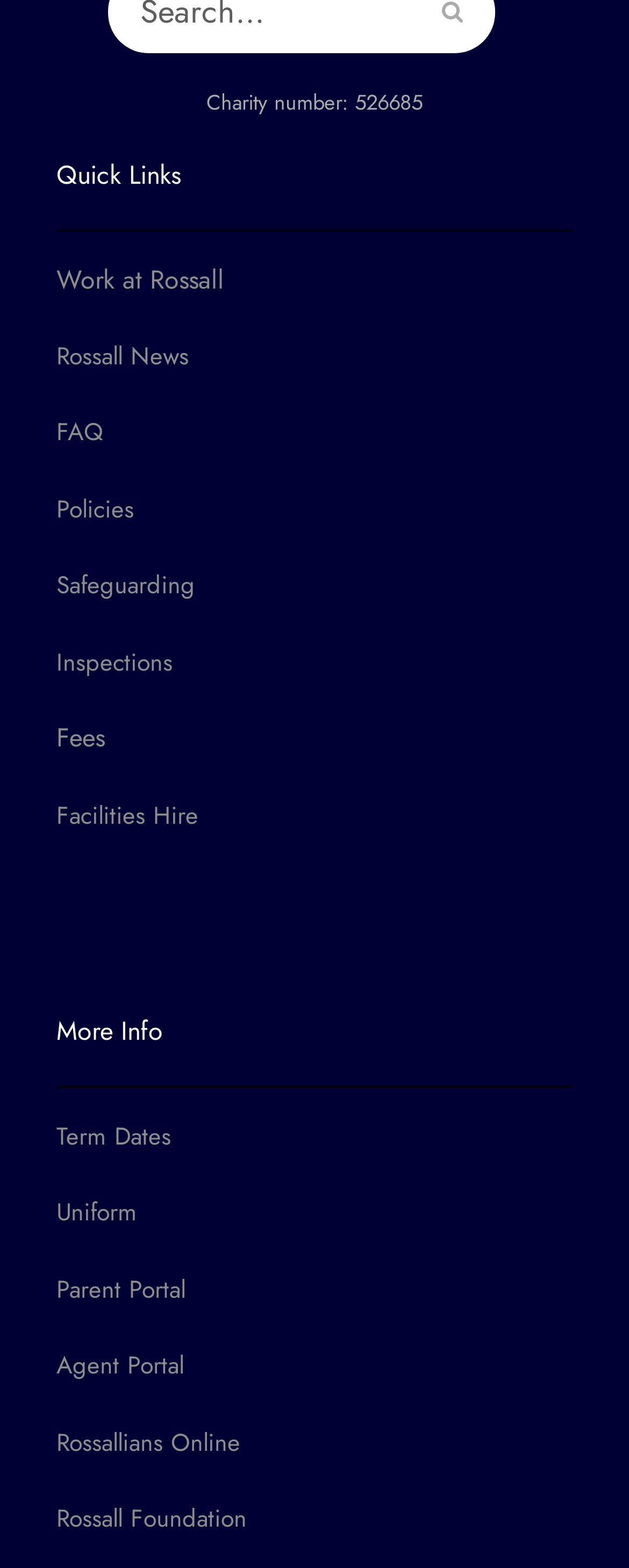How many links are there under 'Quick Links'?
Kindly offer a detailed explanation using the data available in the image.

Under the 'Quick Links' section, there are 12 links, including 'Work at Rossall', 'Rossall News', 'FAQ', and so on, which can be found by examining the link elements and their corresponding text.